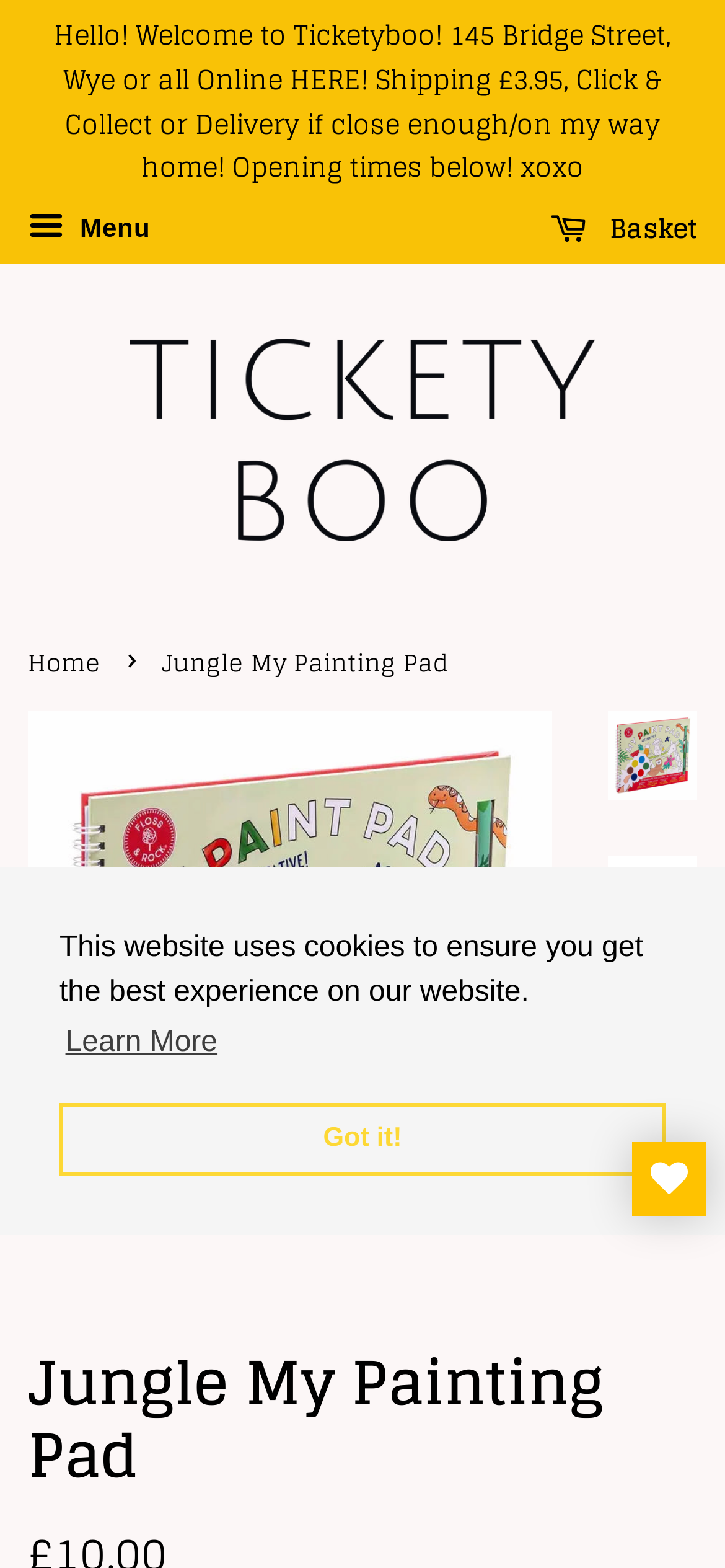Refer to the image and answer the question with as much detail as possible: What is the location of the physical store?

I found the answer by reading the welcome message at the top of the webpage, which mentions the store location '145 Bridge Street, Wye'.